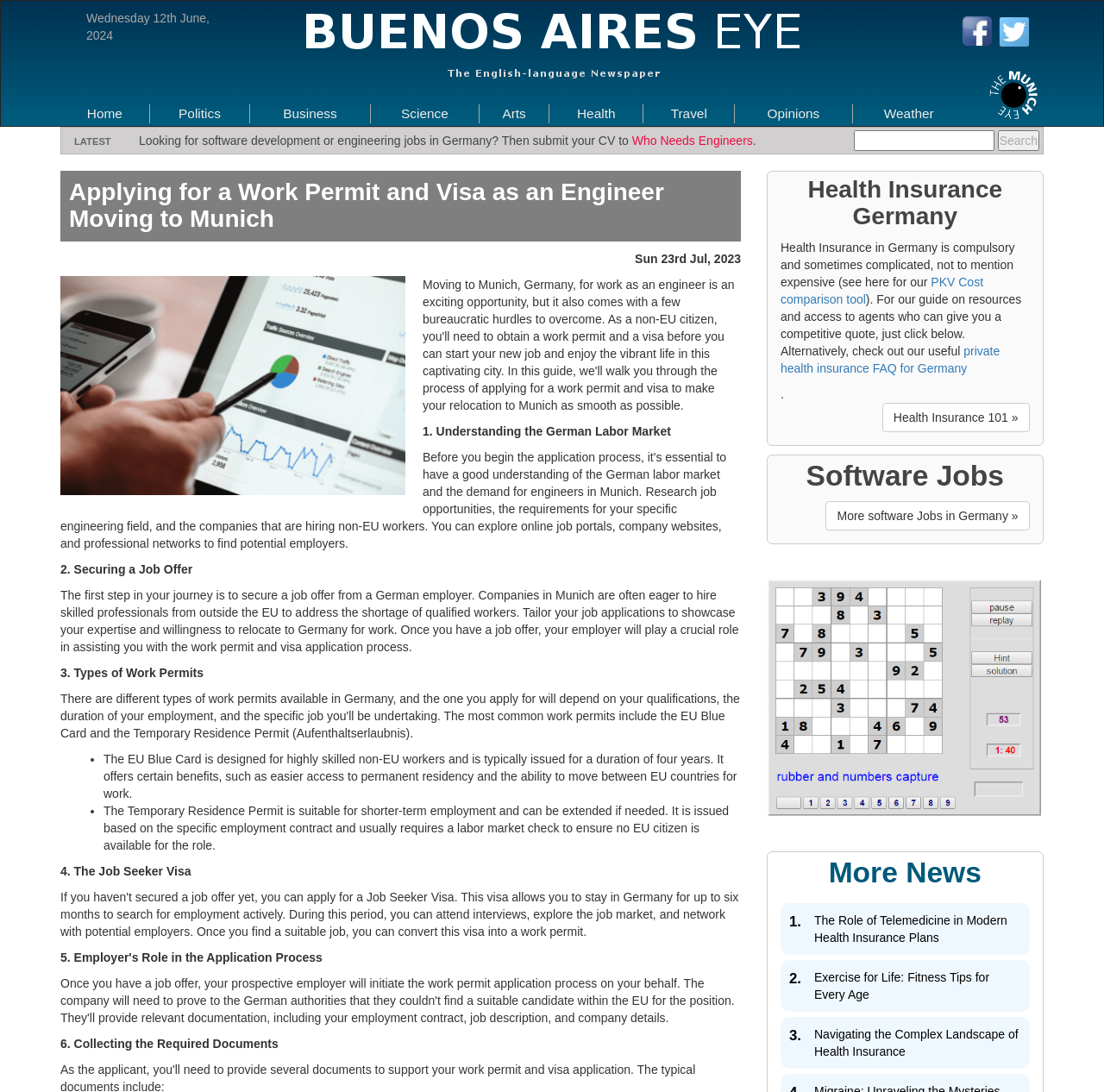Identify the bounding box coordinates of the area that should be clicked in order to complete the given instruction: "Search for something". The bounding box coordinates should be four float numbers between 0 and 1, i.e., [left, top, right, bottom].

[0.904, 0.119, 0.941, 0.138]